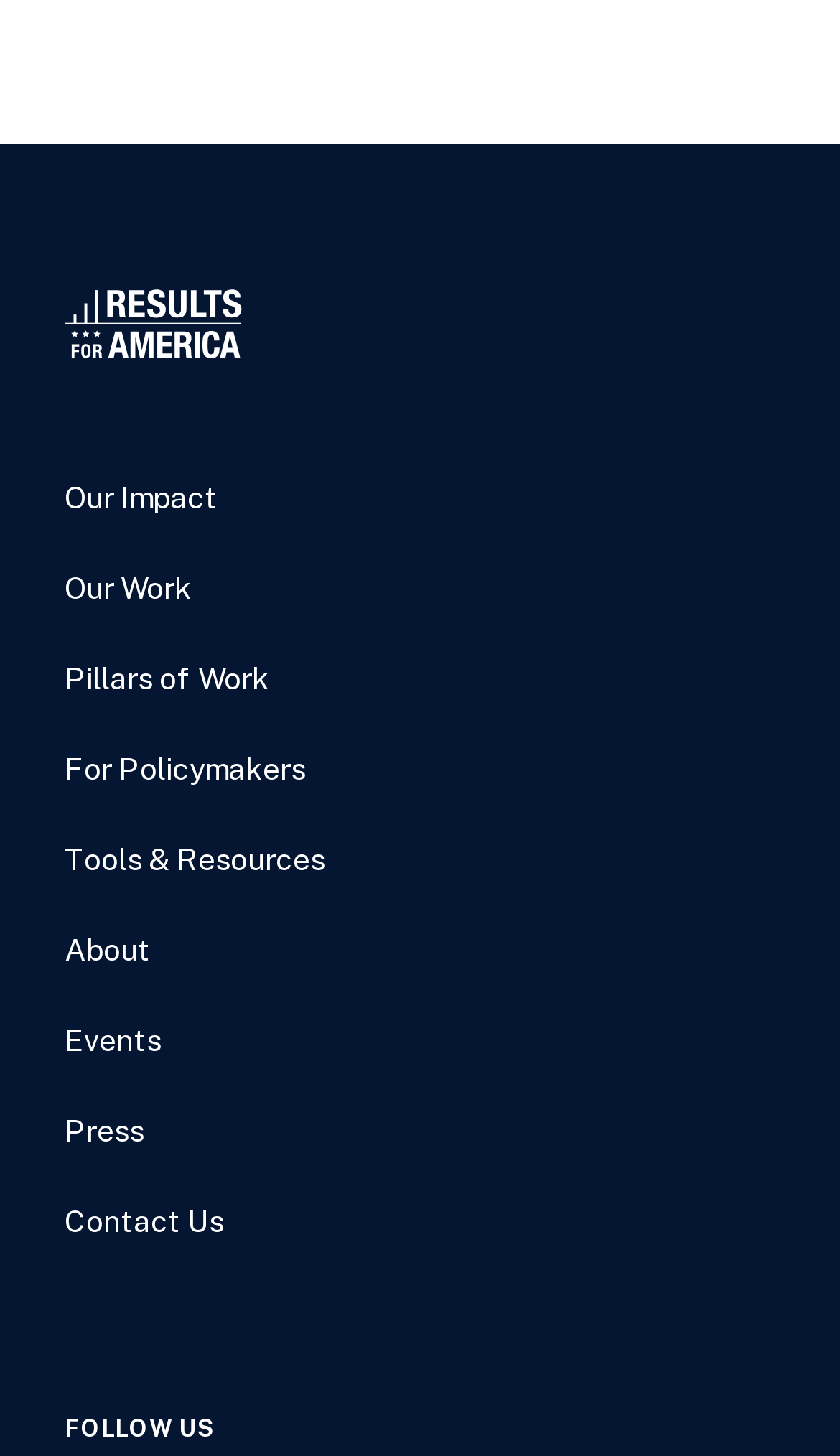Identify the bounding box coordinates for the UI element that matches this description: "Events".

[0.077, 0.703, 0.192, 0.727]